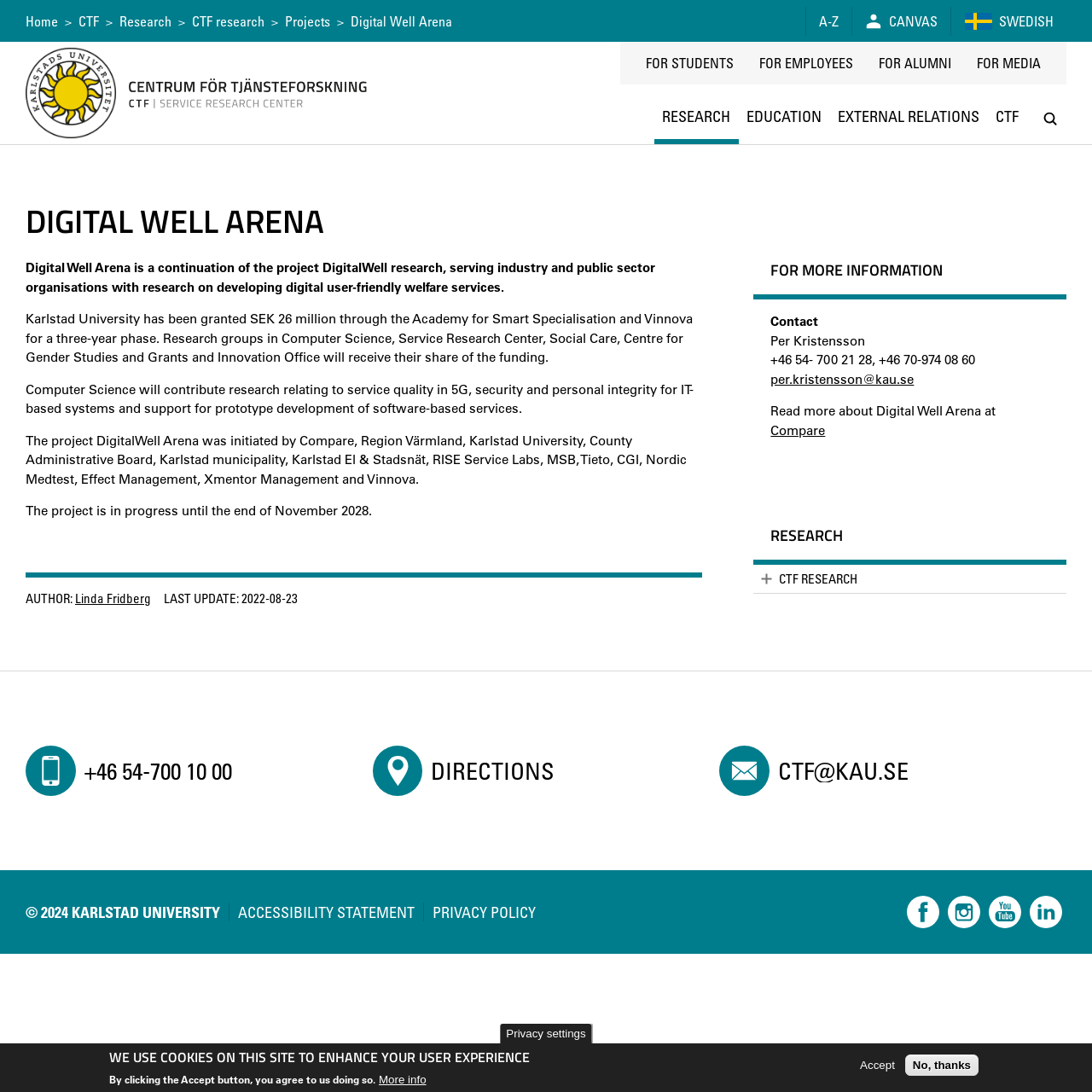Please specify the bounding box coordinates for the clickable region that will help you carry out the instruction: "Read more about Digital Well Arena at Compare".

[0.706, 0.386, 0.756, 0.401]